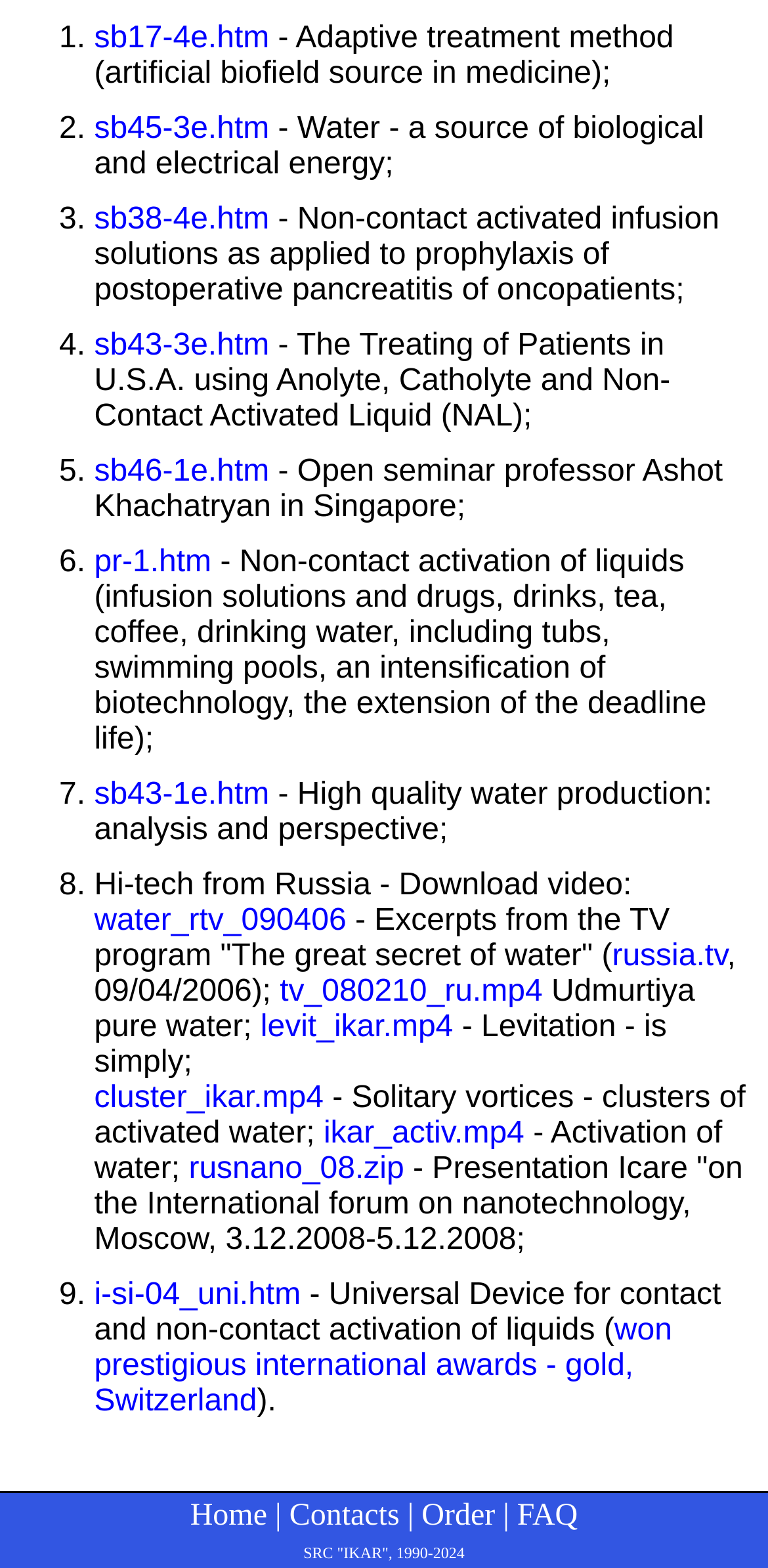Answer the question using only one word or a concise phrase: What is the topic of the third list item?

Non-contact activated infusion solutions